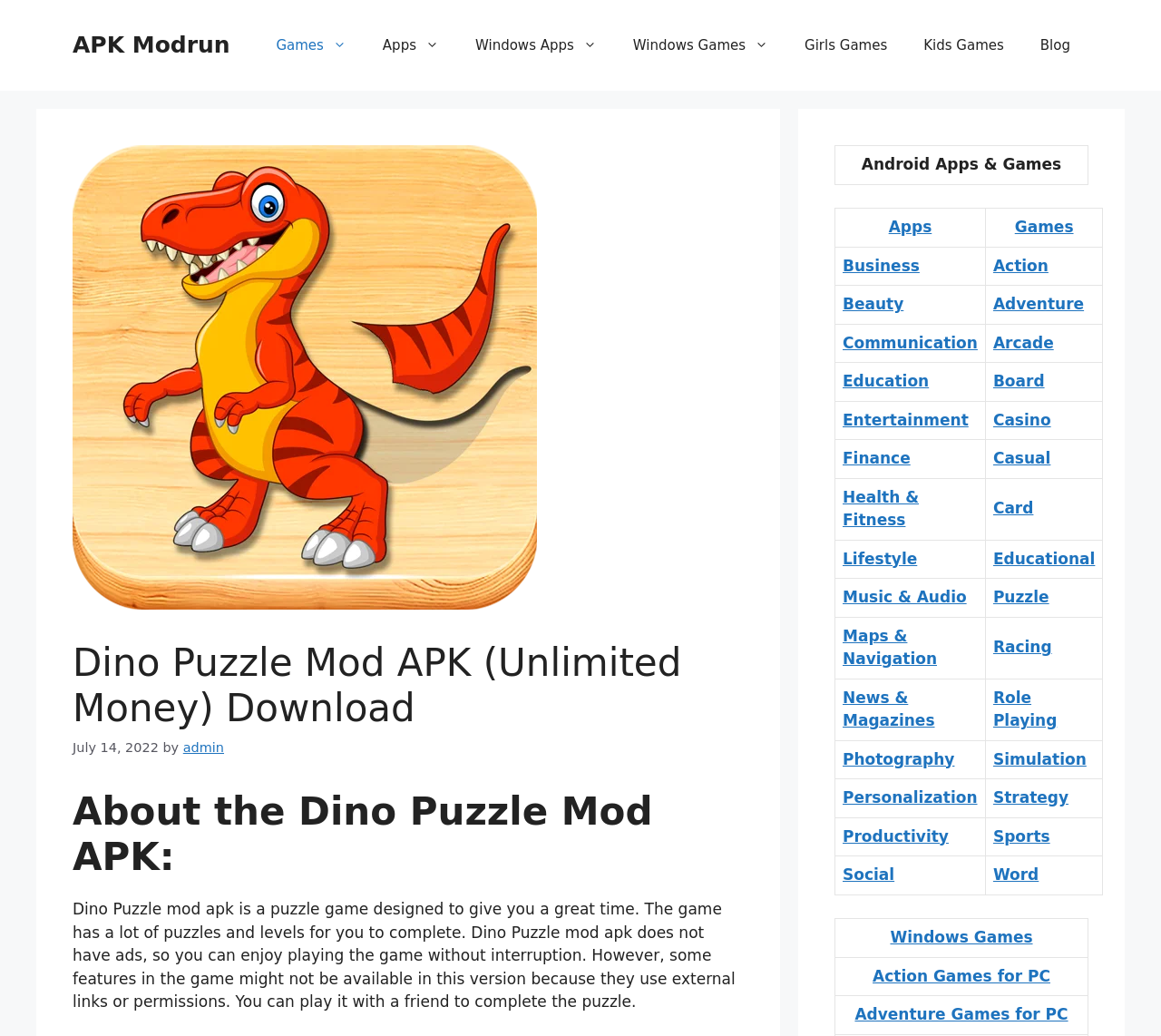What is the name of the APK mod?
Please use the image to provide a one-word or short phrase answer.

Dino Puzzle